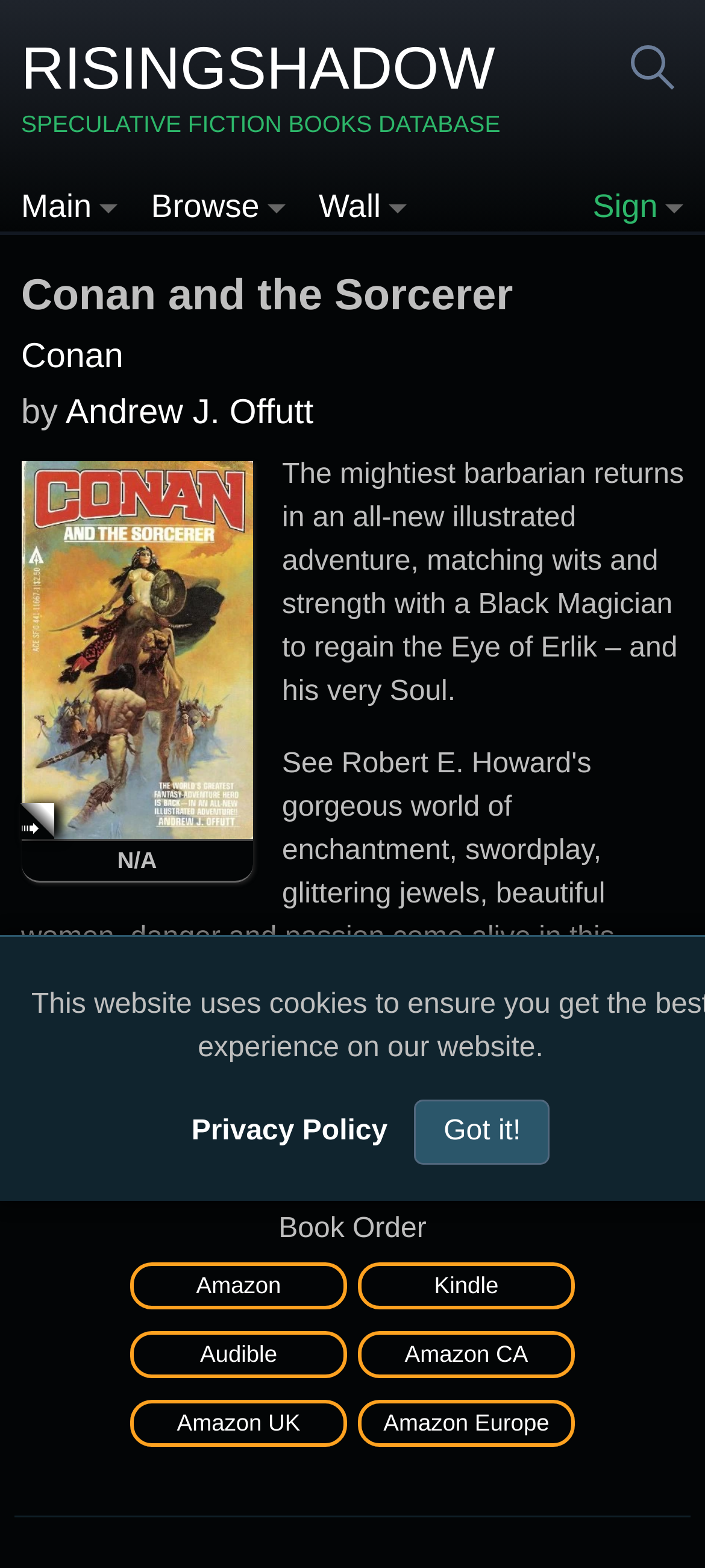Give a concise answer of one word or phrase to the question: 
What is the genre of the book?

Speculative Fiction